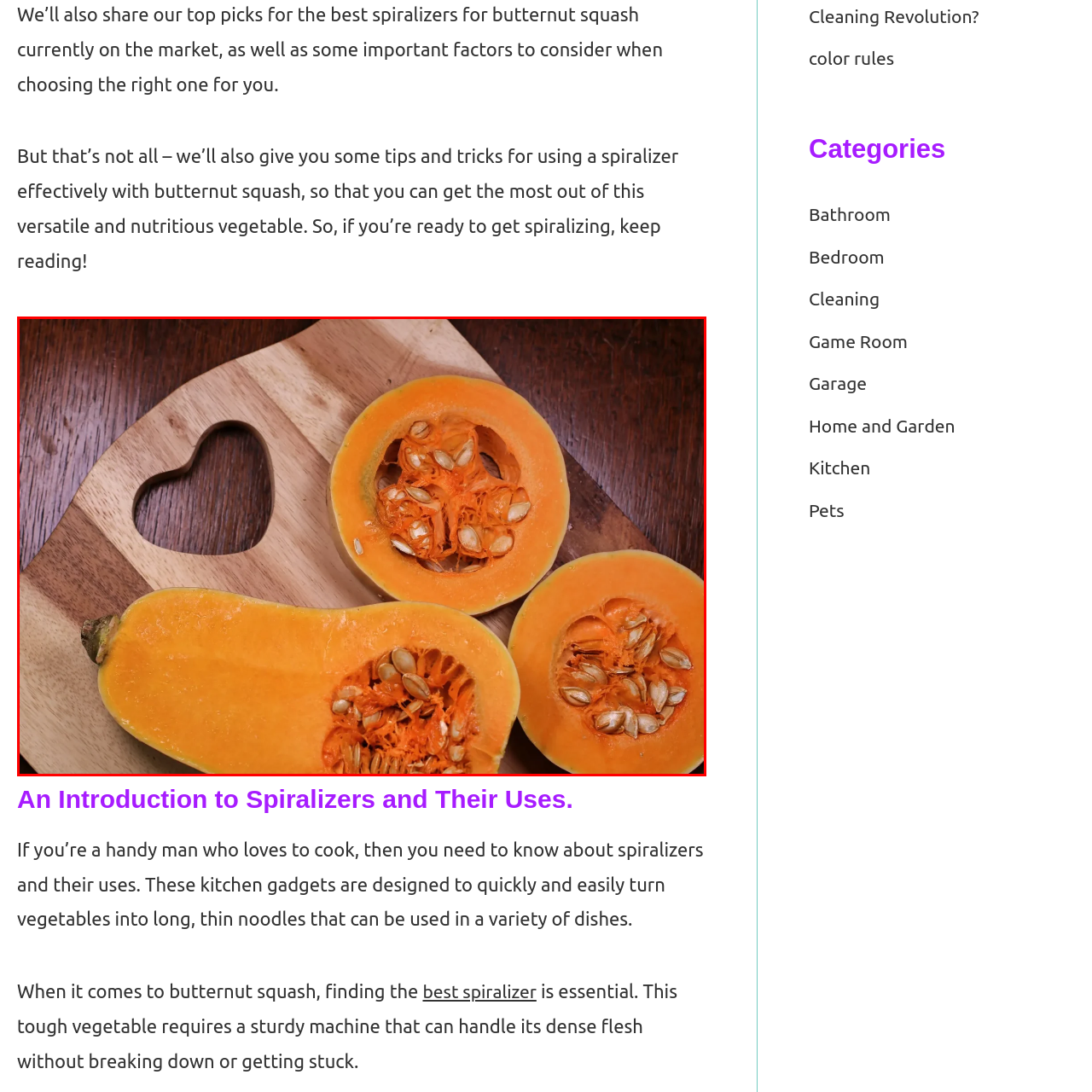How many slices of squash are on the cutting board? Study the image bordered by the red bounding box and answer briefly using a single word or a phrase.

Three